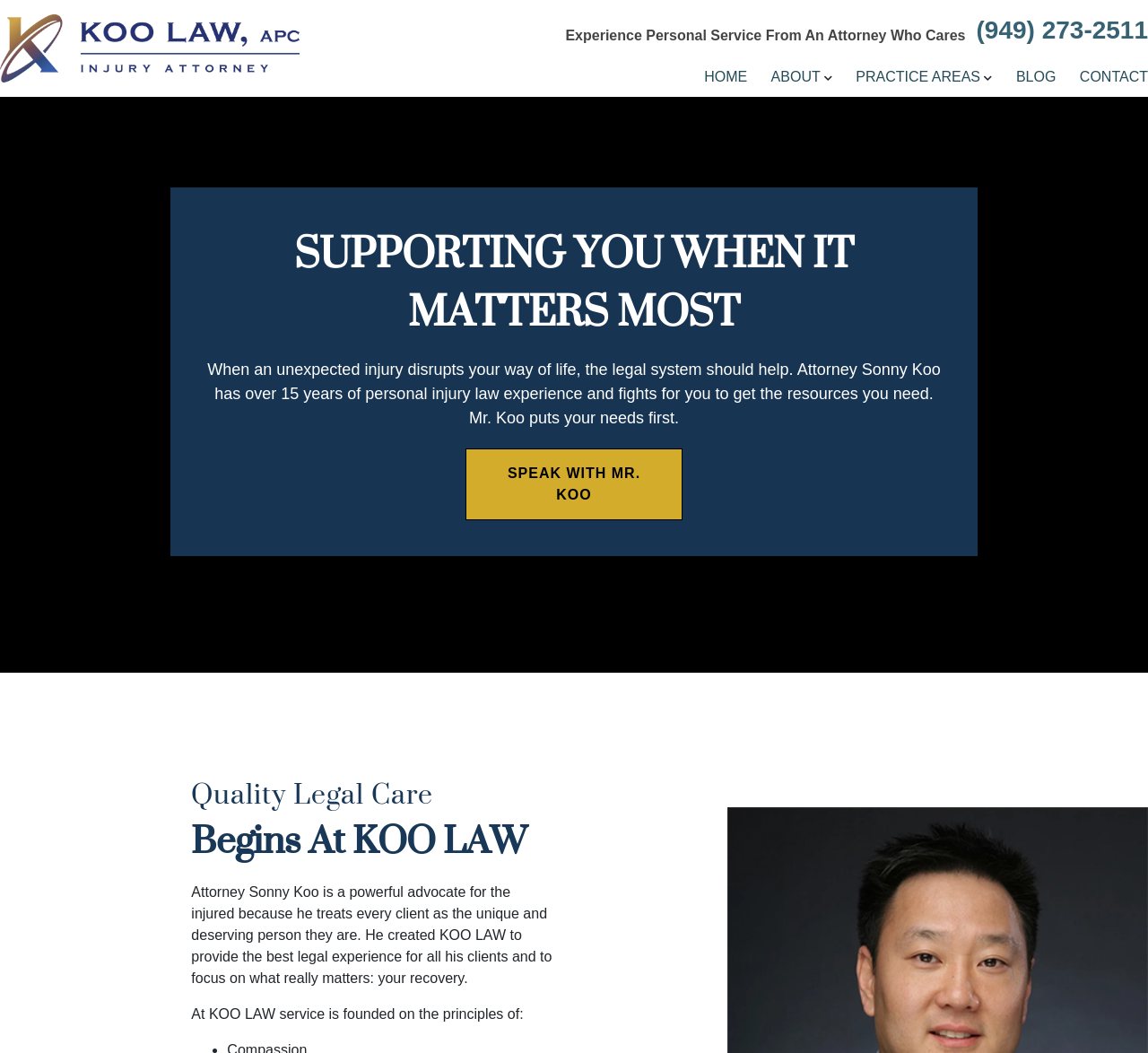Locate the UI element described as follows: "Sonny H. Koo". Return the bounding box coordinates as four float numbers between 0 and 1 in the order [left, top, right, bottom].

[0.672, 0.068, 0.794, 0.109]